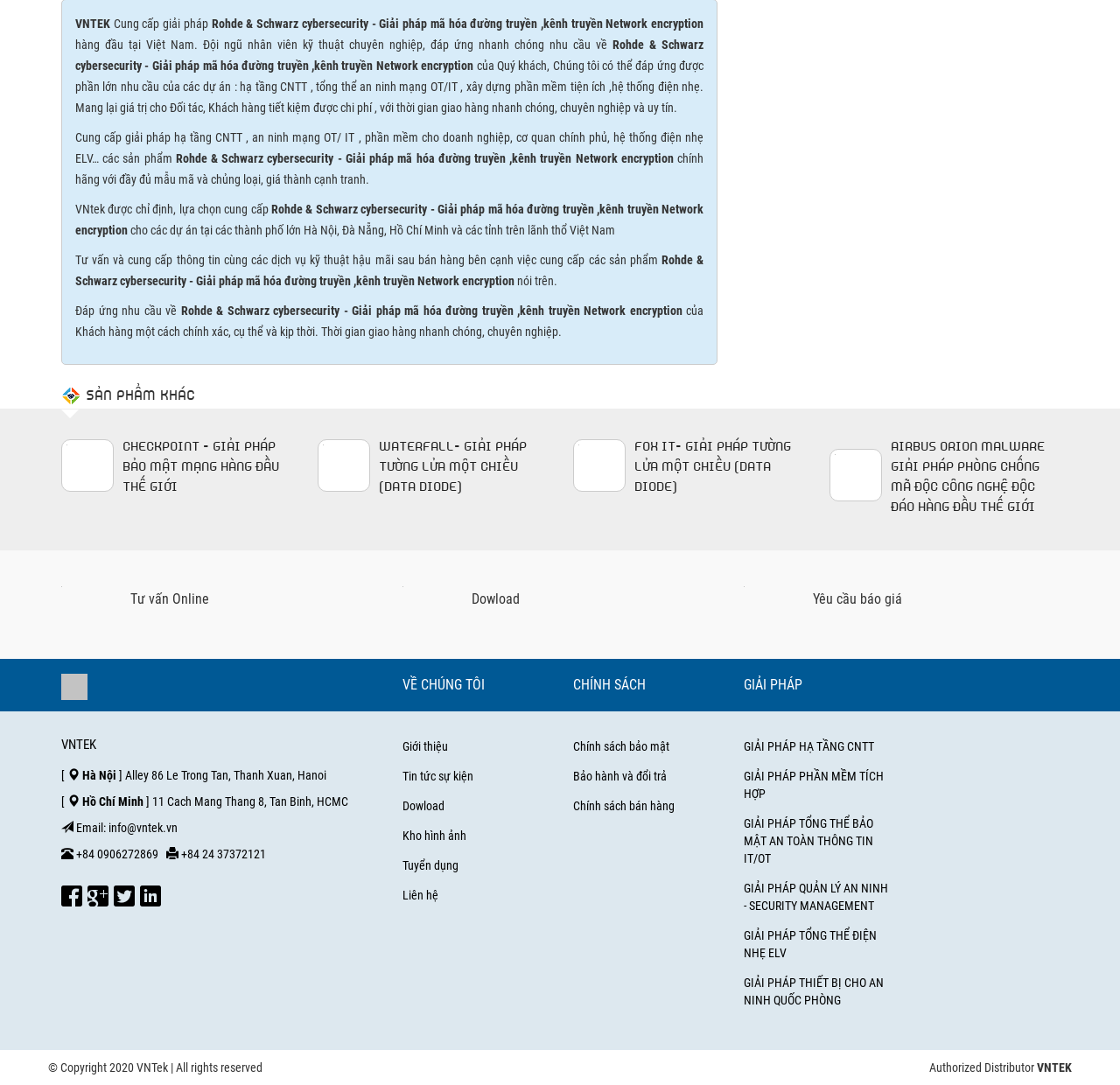Refer to the screenshot and give an in-depth answer to this question: What are the main product categories?

The main product categories can be inferred from the text on the webpage, which mentions 'Cung cấp giải pháp hạ tầng CNTT, an ninh mạng OT/ IT, phần mềm cho doanh nghiệp, cơ quan chính phủ, hệ thống điện nhẹ ELV…'. These categories are also mentioned in the links on the webpage.